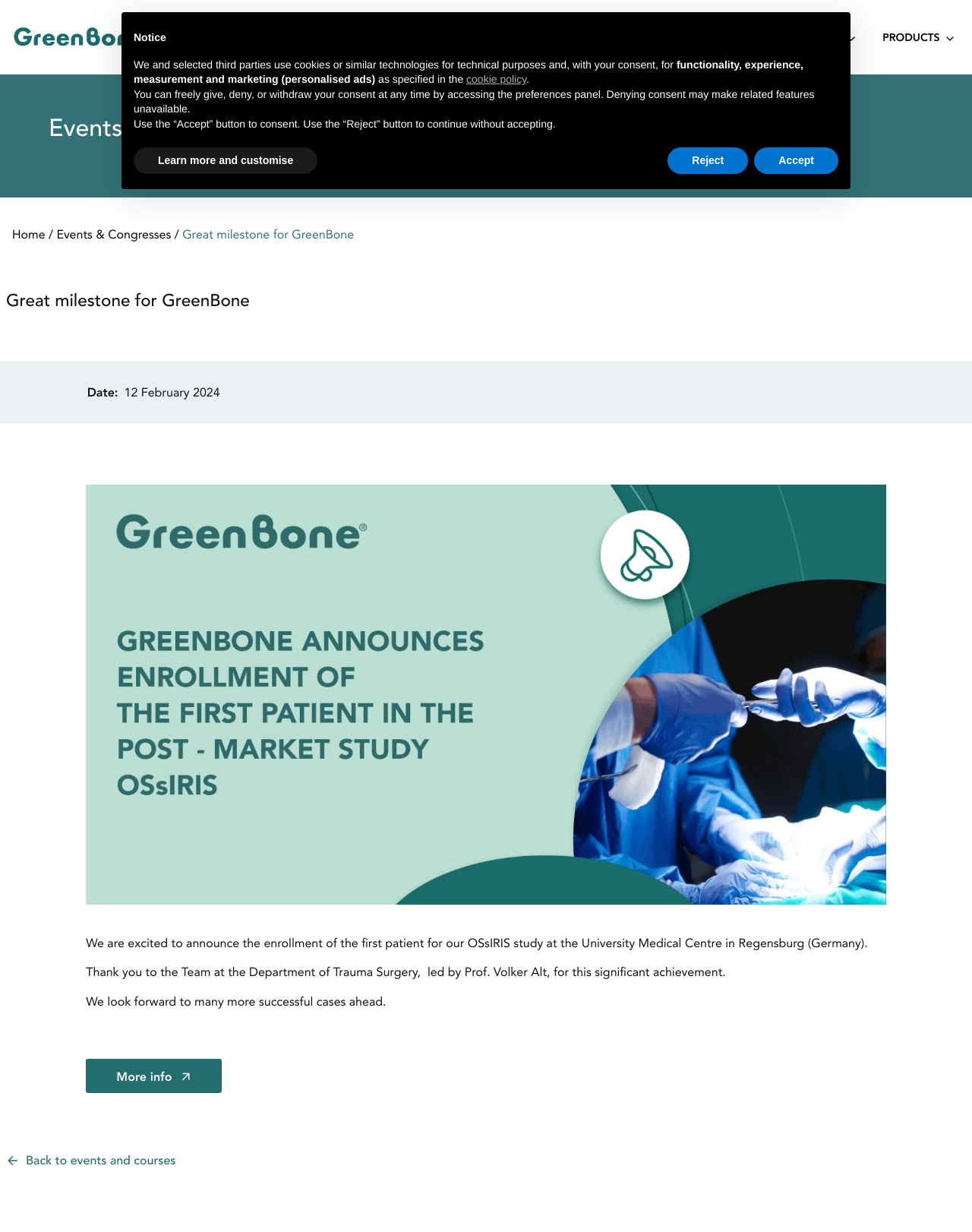Elaborate on the different components and information displayed on the webpage.

The webpage appears to be a news article or press release from GreenBone Ortho, a medical company. At the top of the page, there is a navigation menu with links to "SURGEONS", "PATIENTS", "ABOUT US", and "PRODUCTS". Below this menu, there is a header section with a heading "Events & Congresses" and a link to "Home" and "Events & Congresses".

The main content of the page is an article with a heading "Great milestone for GreenBone" and a date "12 February 2024". The article announces the enrollment of the first patient for the OSsIRIS study at the University Medical Centre in Regensburg, Germany, and expresses gratitude to the team at the Department of Trauma Surgery. There is also a figure or image below the article, which may be a photo or graphic related to the study.

Below the article, there are two links: "More info" and "Back to events and courses". The page also has a notice or alert dialog at the bottom, which informs users about the use of cookies and similar technologies for technical purposes and marketing. The notice provides options to learn more, accept, or reject the use of cookies.

Overall, the webpage appears to be a news article or press release from a medical company, with a focus on announcing a milestone in a clinical study.